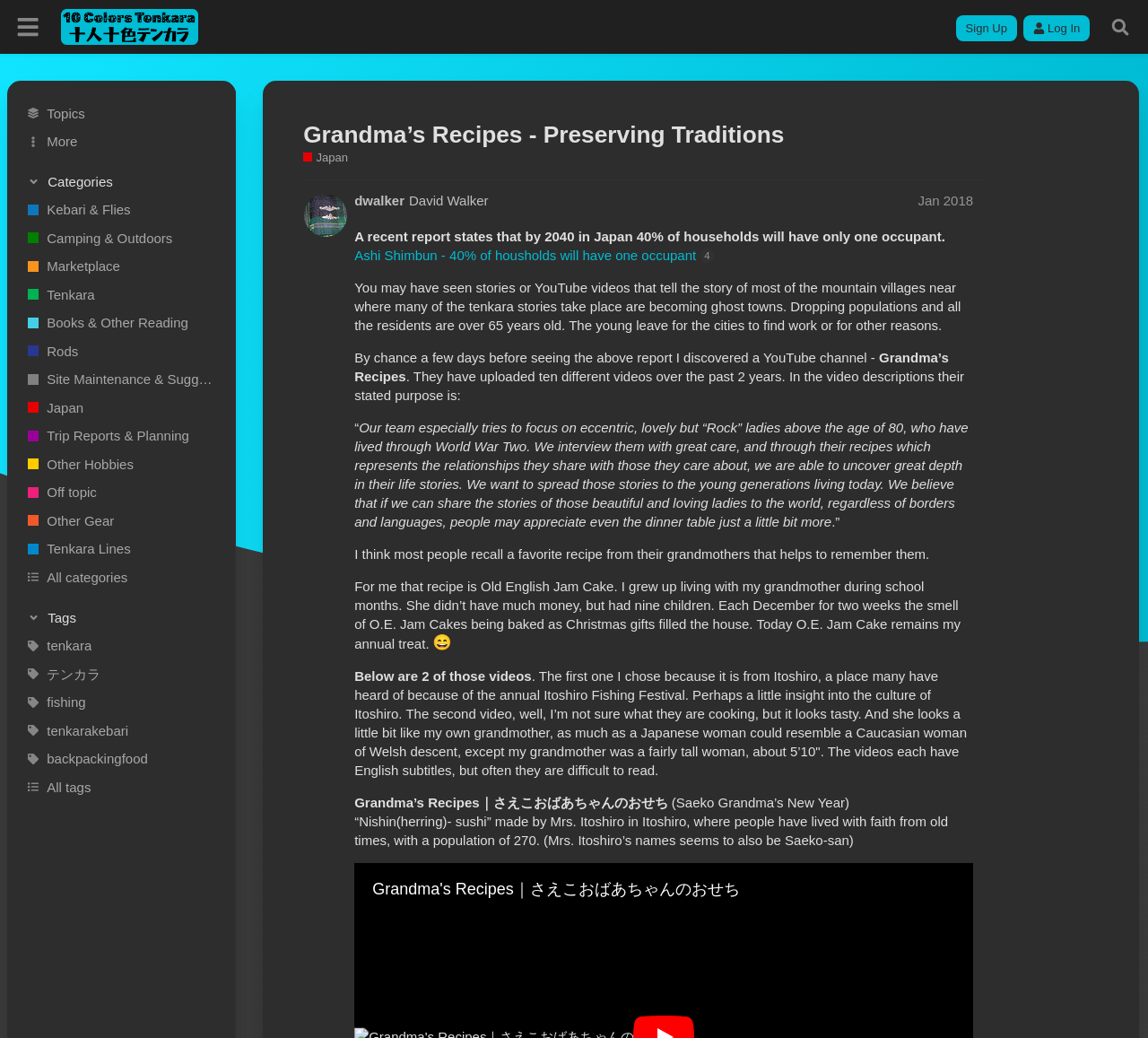Provide a single word or phrase answer to the question: 
What is the language of the subtitles in the videos mentioned?

English